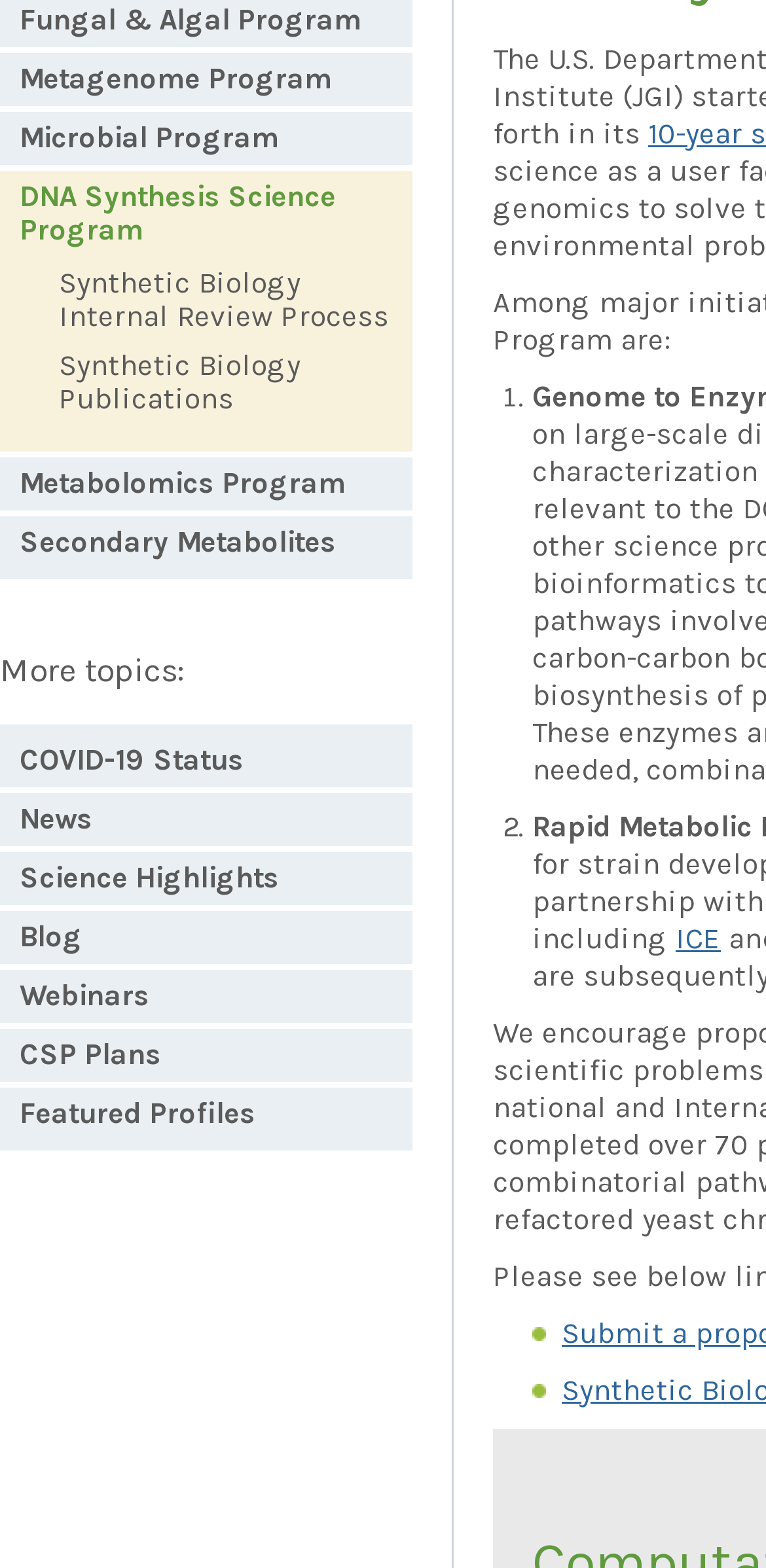Please provide the bounding box coordinate of the region that matches the element description: Synthetic Biology Publications. Coordinates should be in the format (top-left x, top-left y, bottom-right x, bottom-right y) and all values should be between 0 and 1.

[0.077, 0.223, 0.513, 0.265]